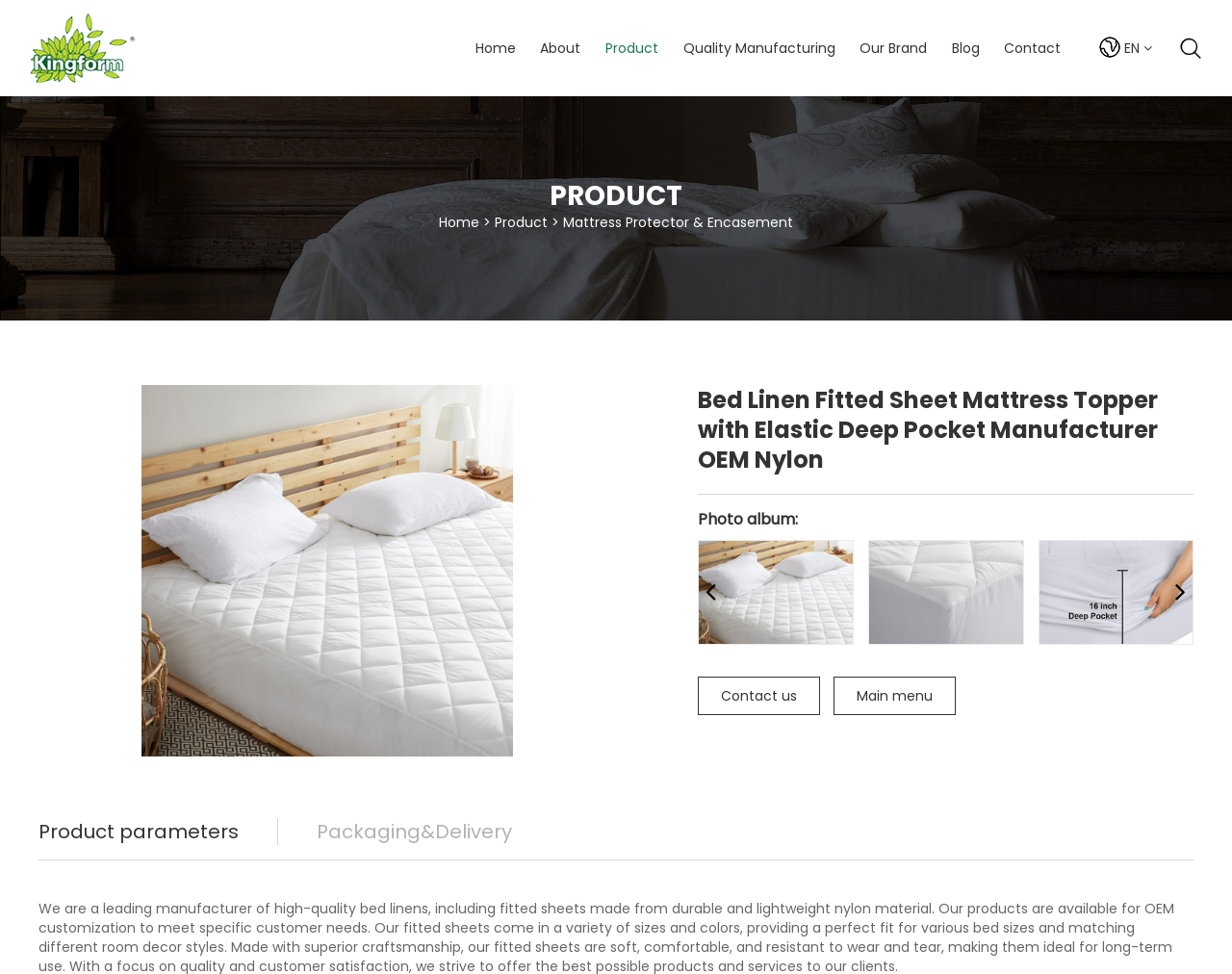From the details in the image, provide a thorough response to the question: What type of products does the company manufacture?

Based on the webpage, I can see that the company manufactures bed linens, including fitted sheets made from durable and lightweight nylon material, as indicated by the meta description. The webpage also displays various product categories, such as mattress protector and encasement, which further supports this answer.